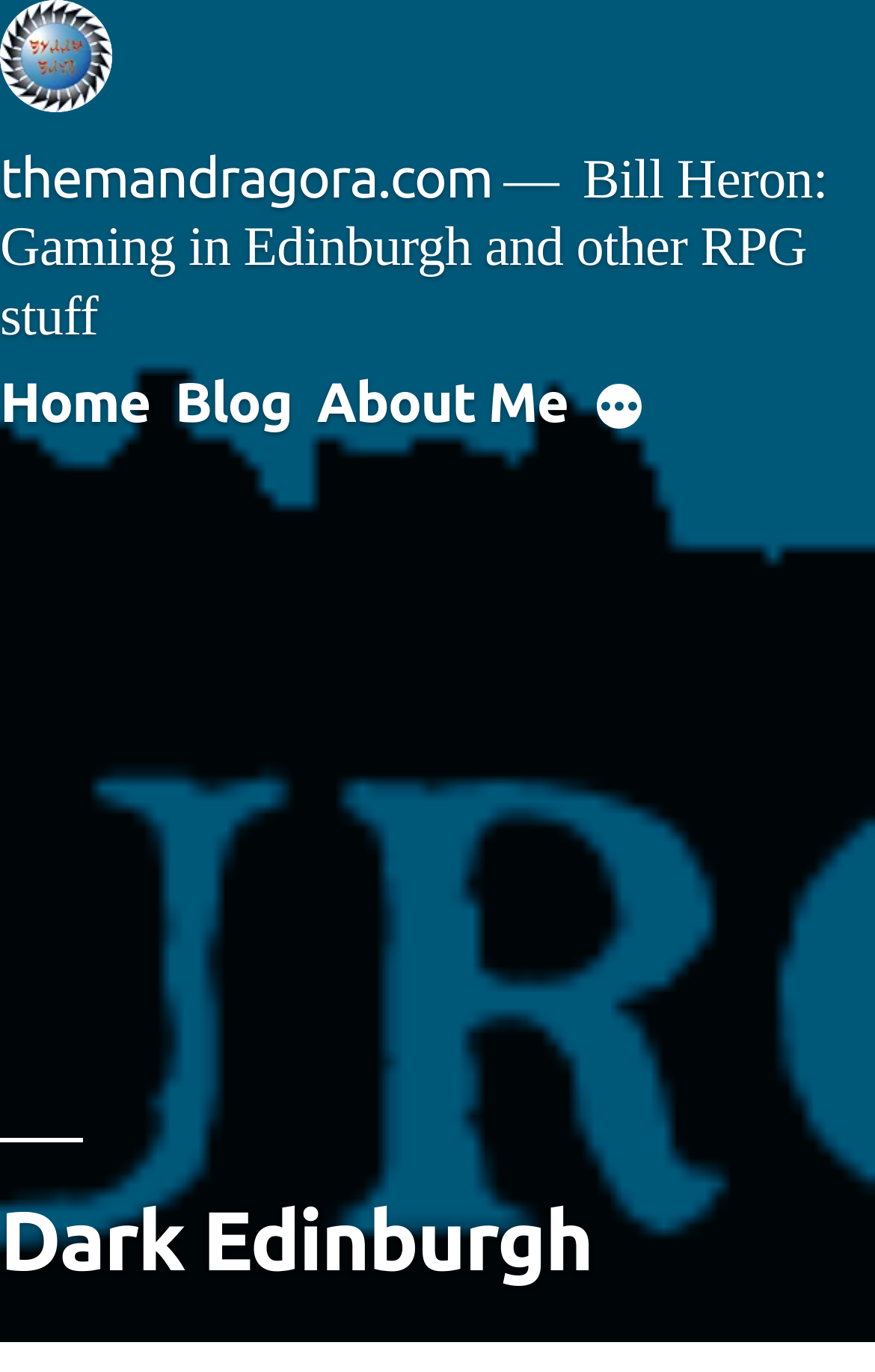Elaborate on the webpage's design and content in a detailed caption.

The webpage is about Dark Edinburgh, a dystopian setting for various role-playing games. At the top left corner, there is a small image representing themandragora.com, accompanied by a link to the website. Next to it, there is a link to the website's homepage with the text "themandragora.com". 

Below these elements, there is a heading that reads "Bill Heron: Gaming in Edinburgh and other RPG stuff". 

A top menu navigation bar spans across the top of the page, containing links to "Home", "Blog", "About Me", and a "More" button that has a dropdown menu. 

At the very top of the page, there is a large image that takes up the full width, featuring the Dark Edinburgh Logo. 

The main content of the page is headed by a large heading that reads "Dark Edinburgh", which is positioned near the bottom of the page.